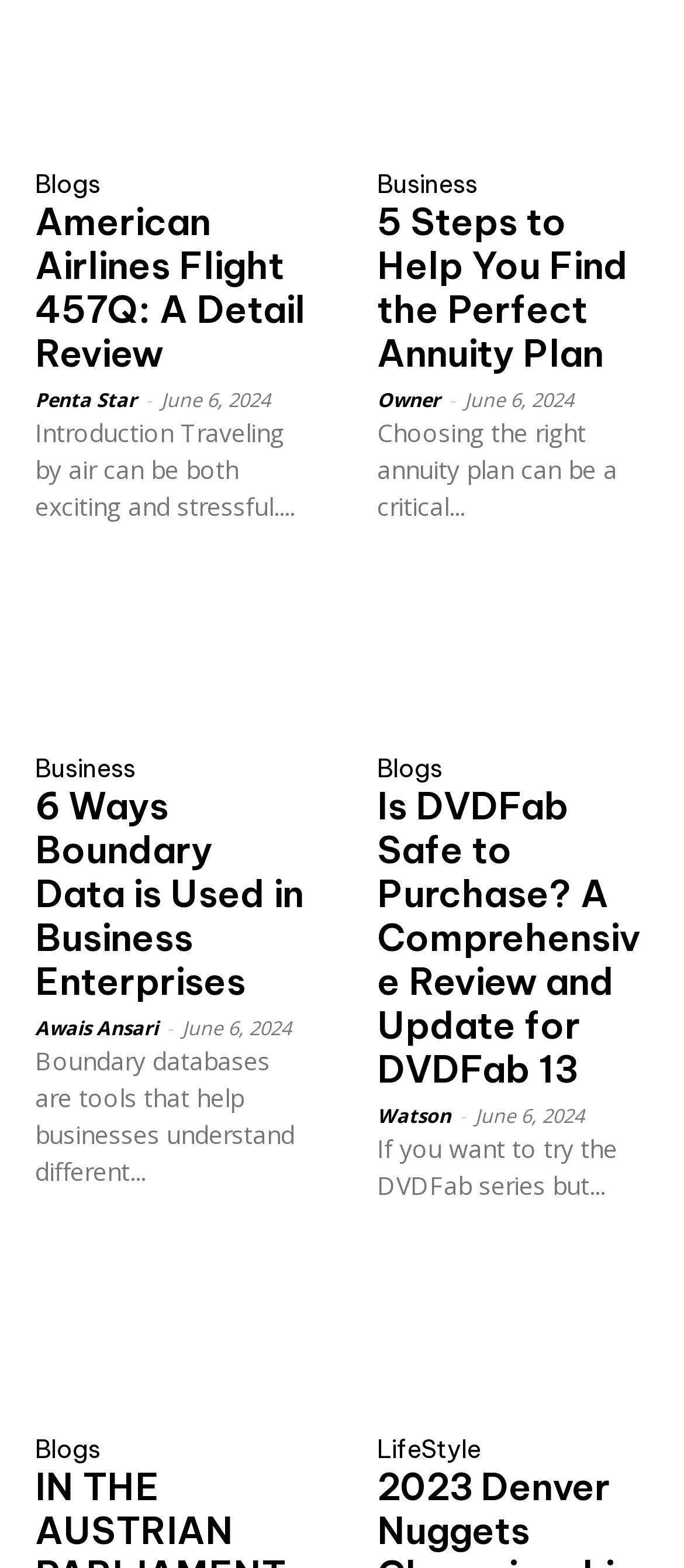What is the date of the latest article? Based on the image, give a response in one word or a short phrase.

June 6, 2024